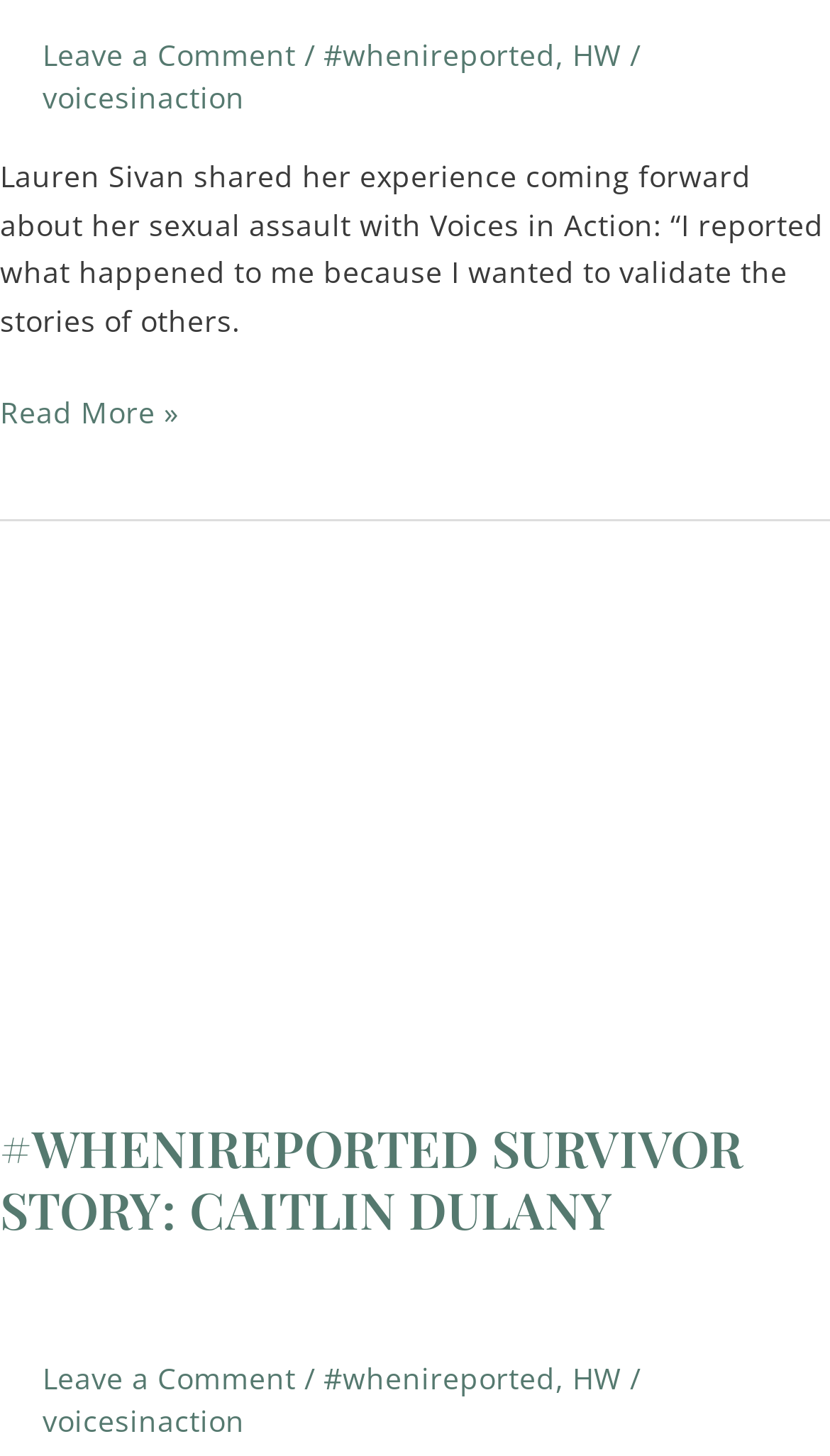Could you indicate the bounding box coordinates of the region to click in order to complete this instruction: "Click on 'Leave a Comment'".

[0.051, 0.023, 0.356, 0.051]